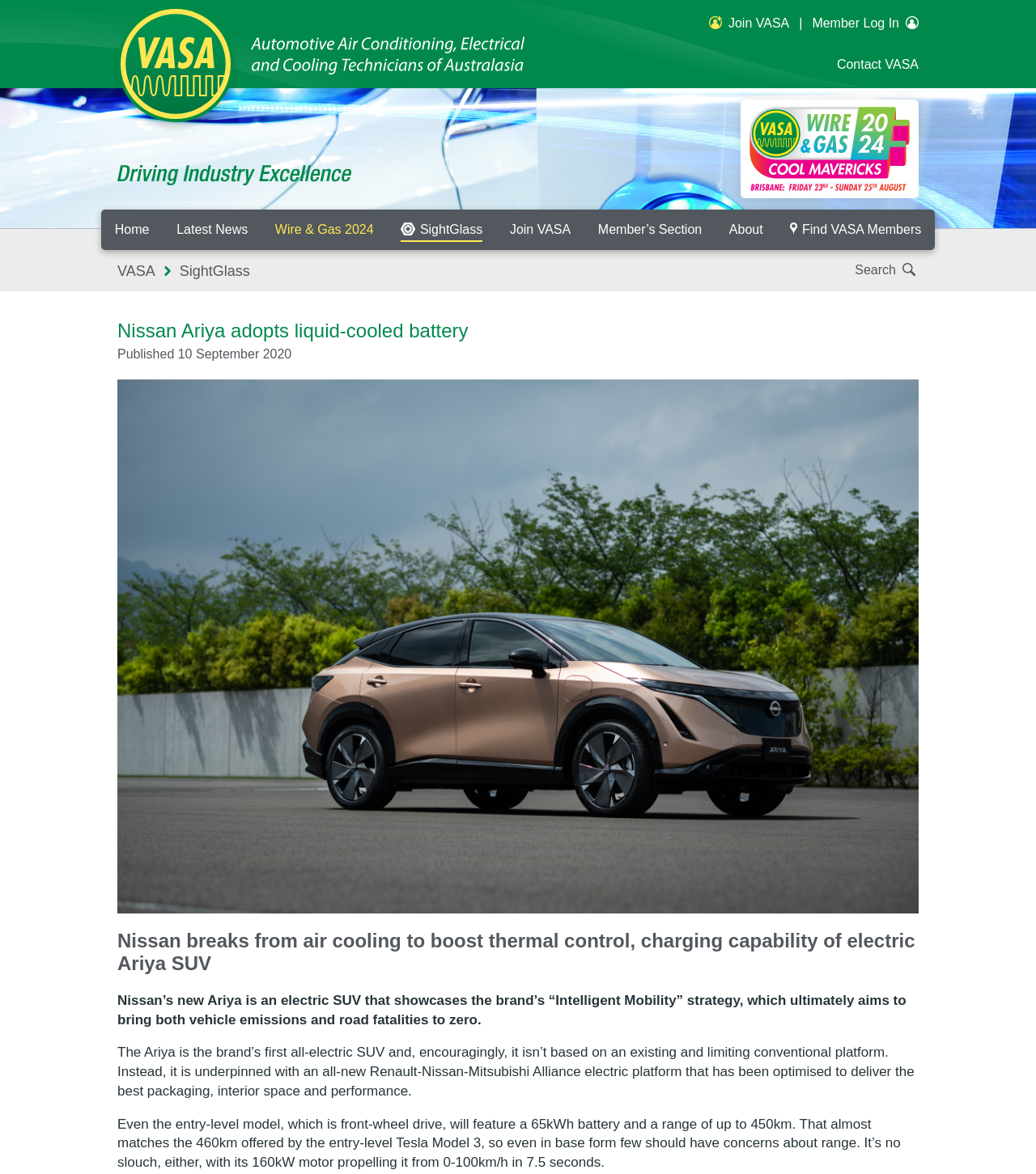What is the name of the electric SUV?
We need a detailed and exhaustive answer to the question. Please elaborate.

The webpage is about Nissan's new electric SUV, and the name 'Nissan Ariya' is mentioned in the heading and the article.